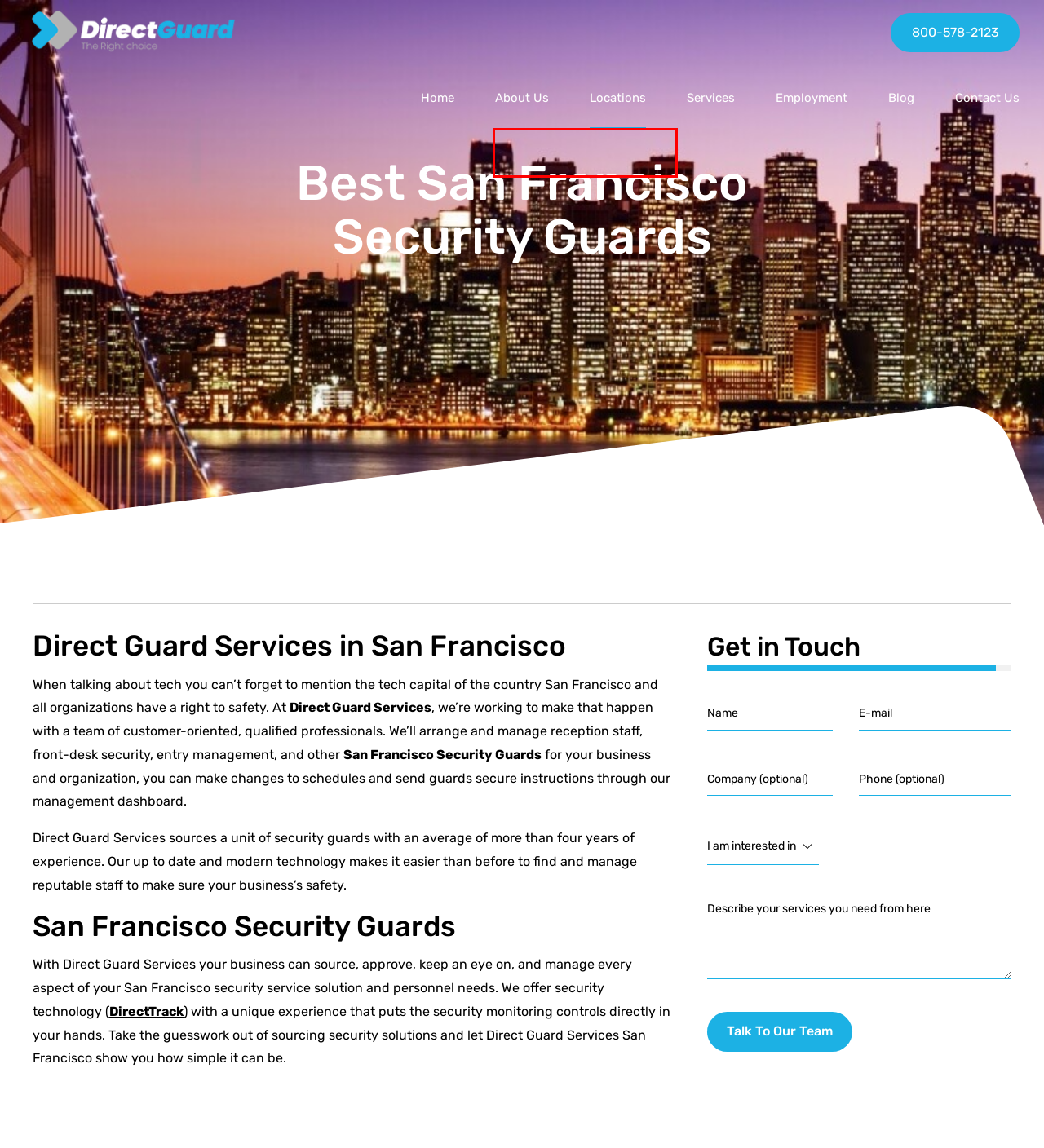Review the webpage screenshot provided, noting the red bounding box around a UI element. Choose the description that best matches the new webpage after clicking the element within the bounding box. The following are the options:
A. Our Process – Direct Guard Services
B. Riverside – Direct Guard Services
C. High-Quality Research-based Security Guard Services
D. Blog Direct Guard Services
E. San Jose Security Guards - Direct Guard Services
F. Contact – Direct Guard Services
G. Technology – Direct Guard Services
H. The Most Efficient Unarmed Security Guards in California

A